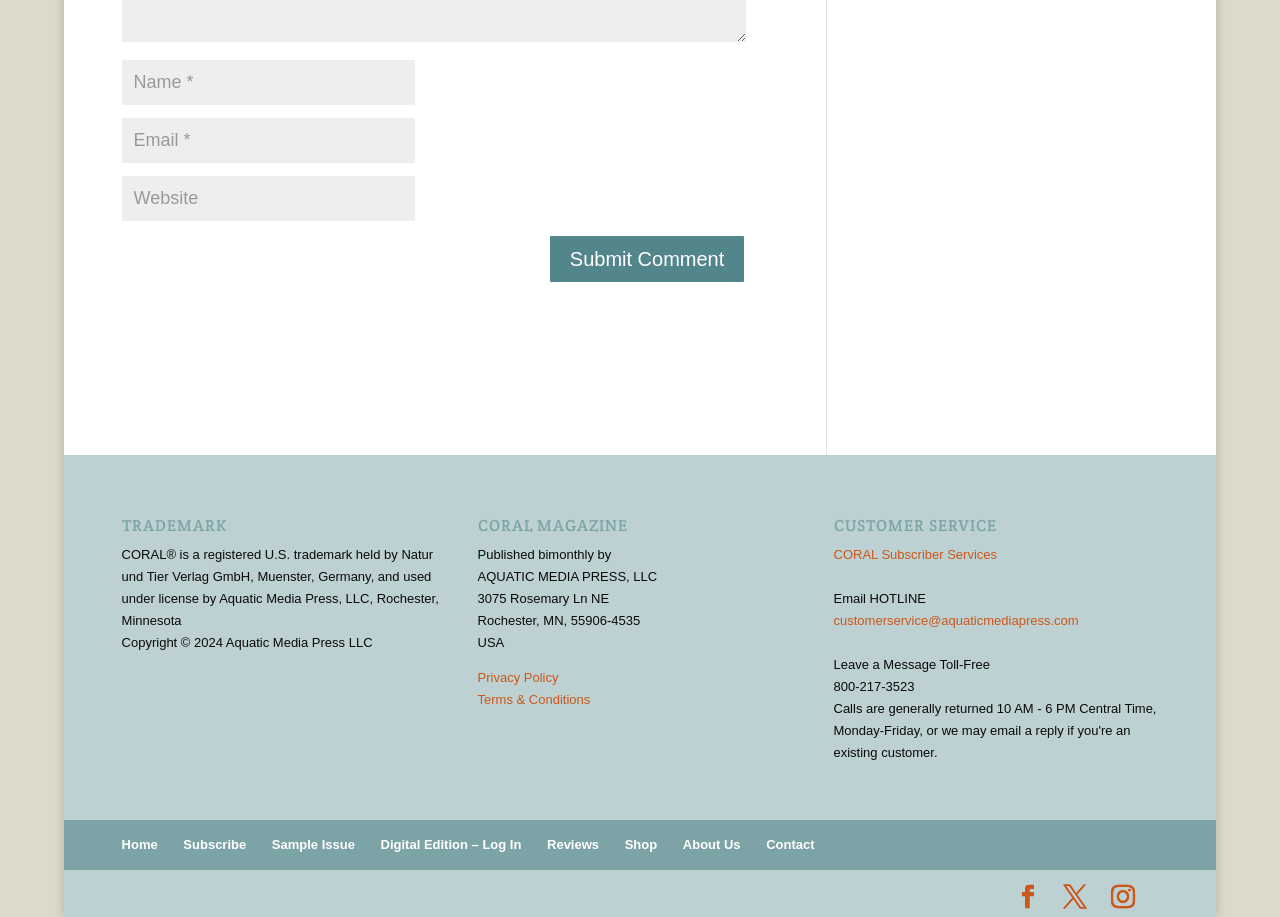Given the element description input value="Email *" aria-describedby="email-notes" name="email", specify the bounding box coordinates of the corresponding UI element in the format (top-left x, top-left y, bottom-right x, bottom-right y). All values must be between 0 and 1.

[0.095, 0.129, 0.324, 0.178]